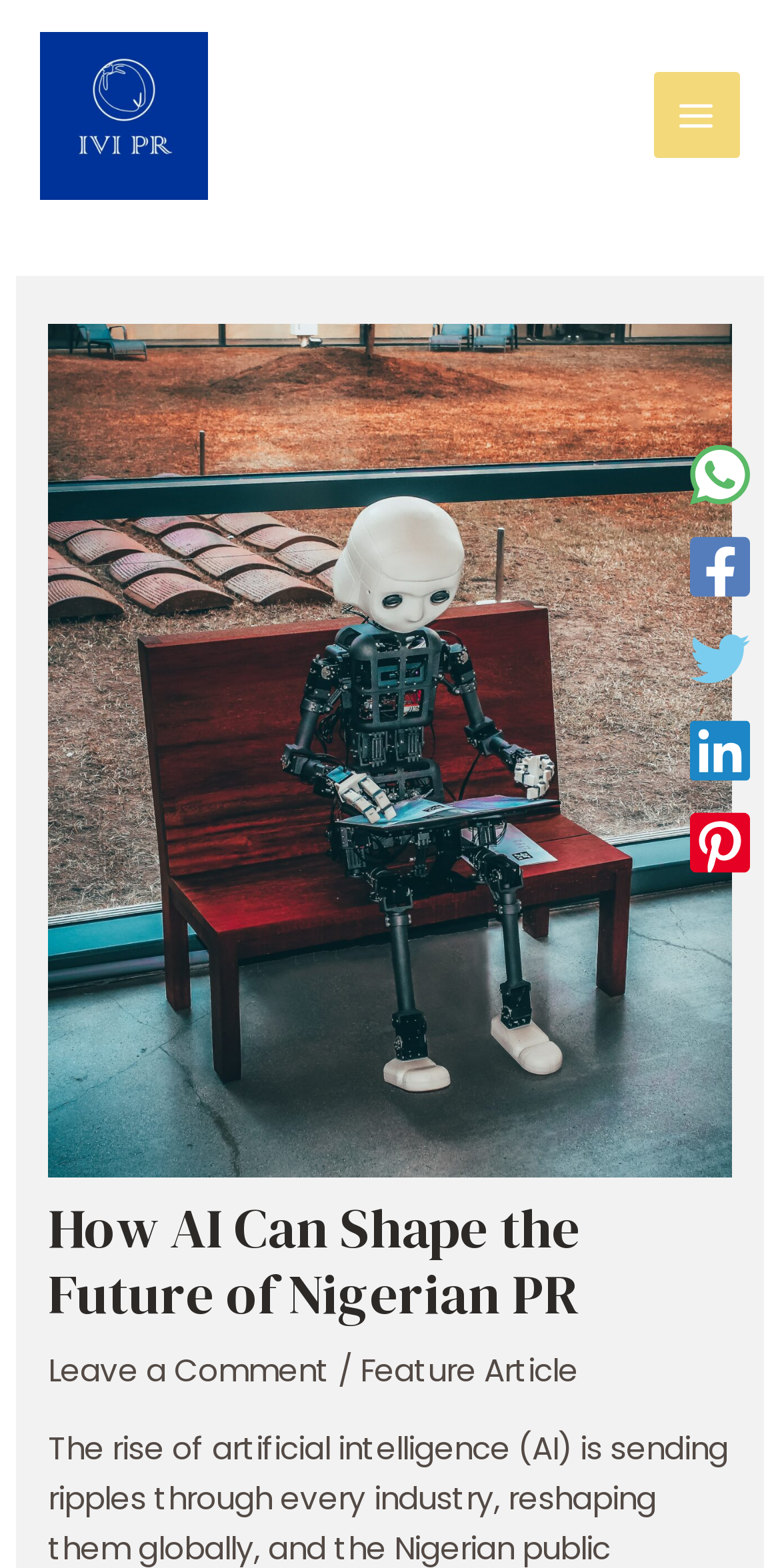What is the main topic of the article?
Utilize the image to construct a detailed and well-explained answer.

The main topic of the article can be inferred from the heading 'How AI Can Shape the Future of Nigerian PR', which suggests that the article is about the impact of Artificial Intelligence on Public Relations in Nigeria.